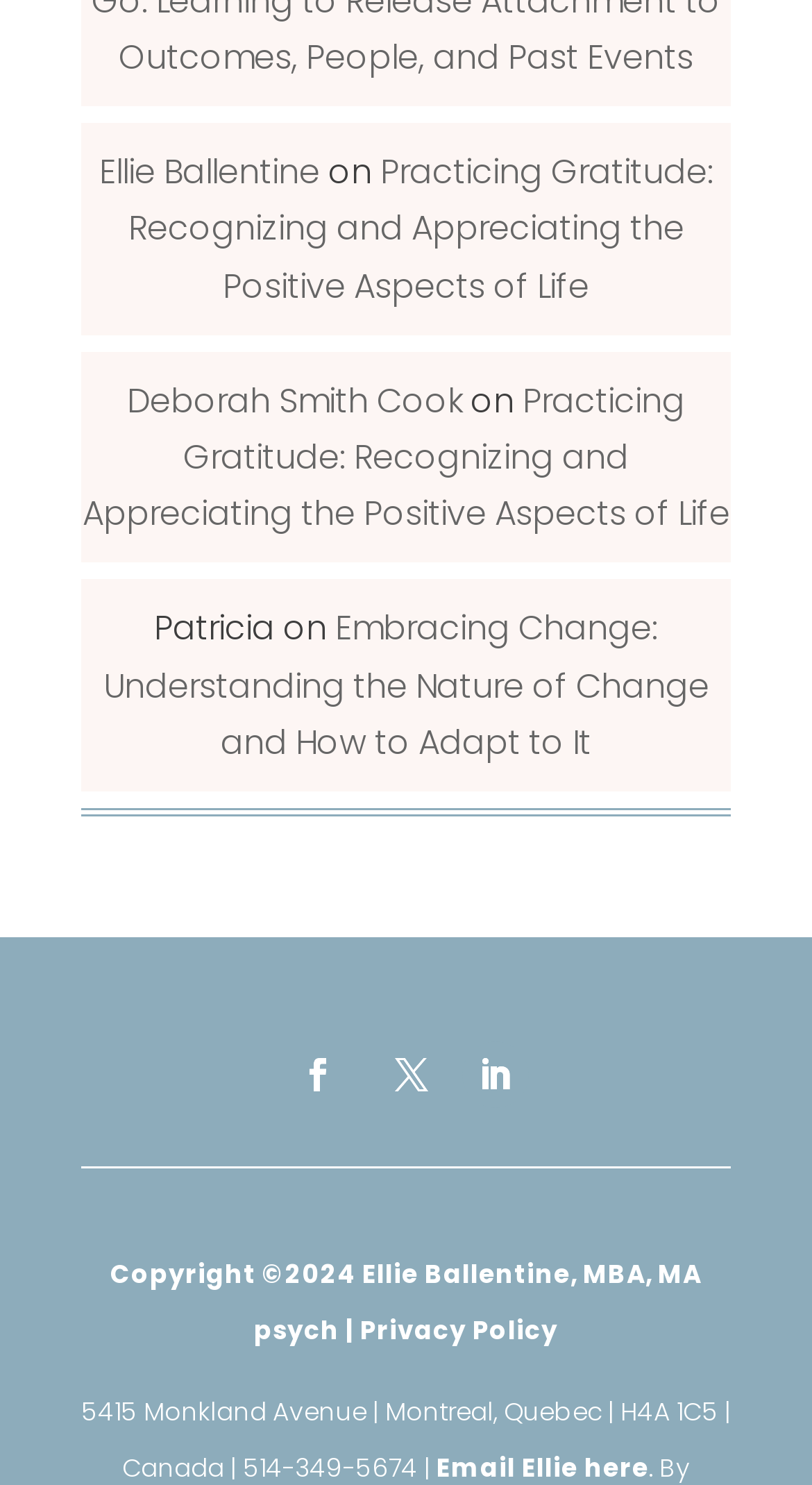Find the bounding box coordinates of the element you need to click on to perform this action: 'read Practicing Gratitude article'. The coordinates should be represented by four float values between 0 and 1, in the format [left, top, right, bottom].

[0.158, 0.1, 0.878, 0.208]